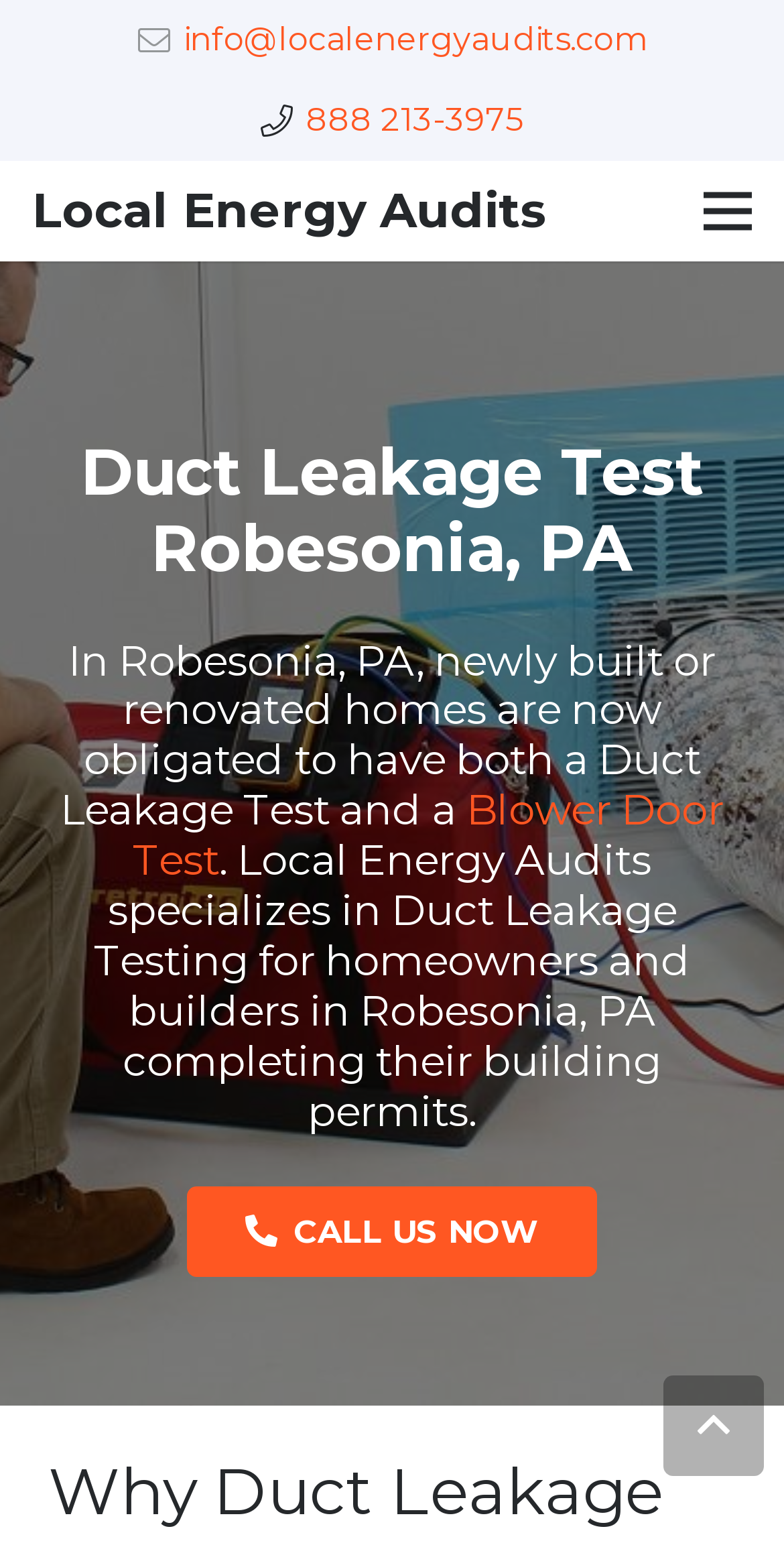Look at the image and give a detailed response to the following question: What is the email address for contacting Local Energy Audits?

I found the email address by looking at the link element with the OCR text ' info@localenergyaudits.com' which is located at the top of the page.